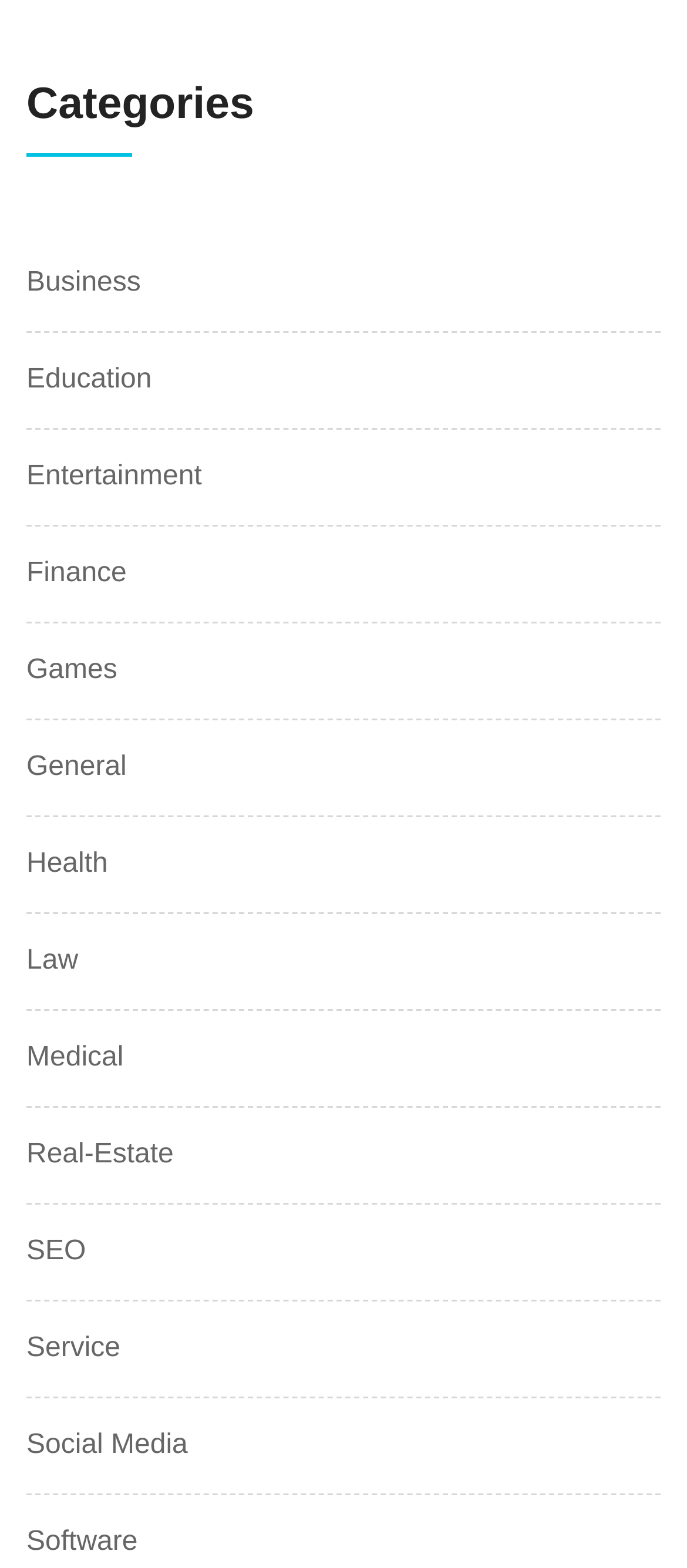For the following element description, predict the bounding box coordinates in the format (top-left x, top-left y, bottom-right x, bottom-right y). All values should be floating point numbers between 0 and 1. Description: Online Marketing

None